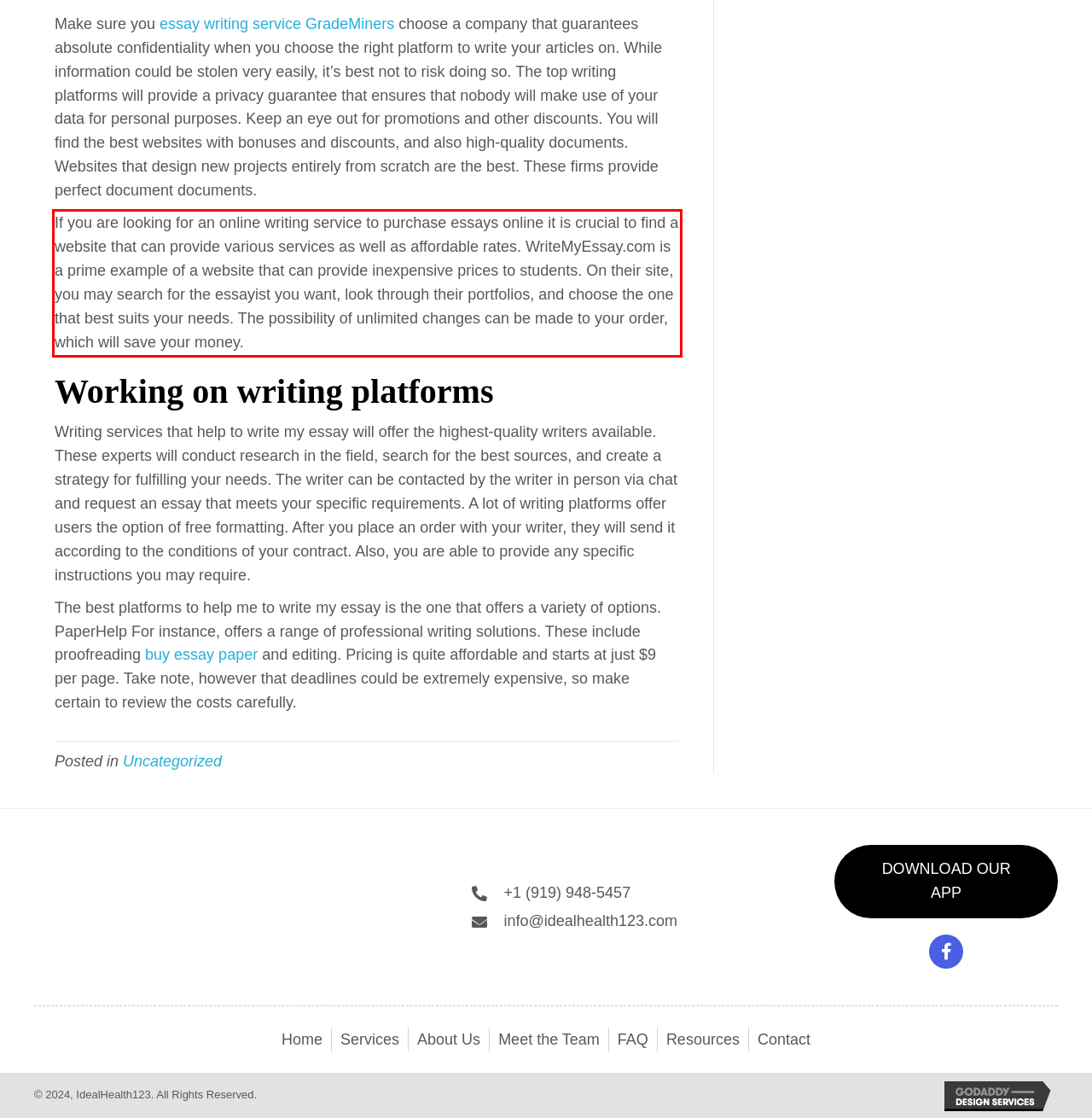Given a webpage screenshot, locate the red bounding box and extract the text content found inside it.

If you are looking for an online writing service to purchase essays online it is crucial to find a website that can provide various services as well as affordable rates. WriteMyEssay.com is a prime example of a website that can provide inexpensive prices to students. On their site, you may search for the essayist you want, look through their portfolios, and choose the one that best suits your needs. The possibility of unlimited changes can be made to your order, which will save your money.